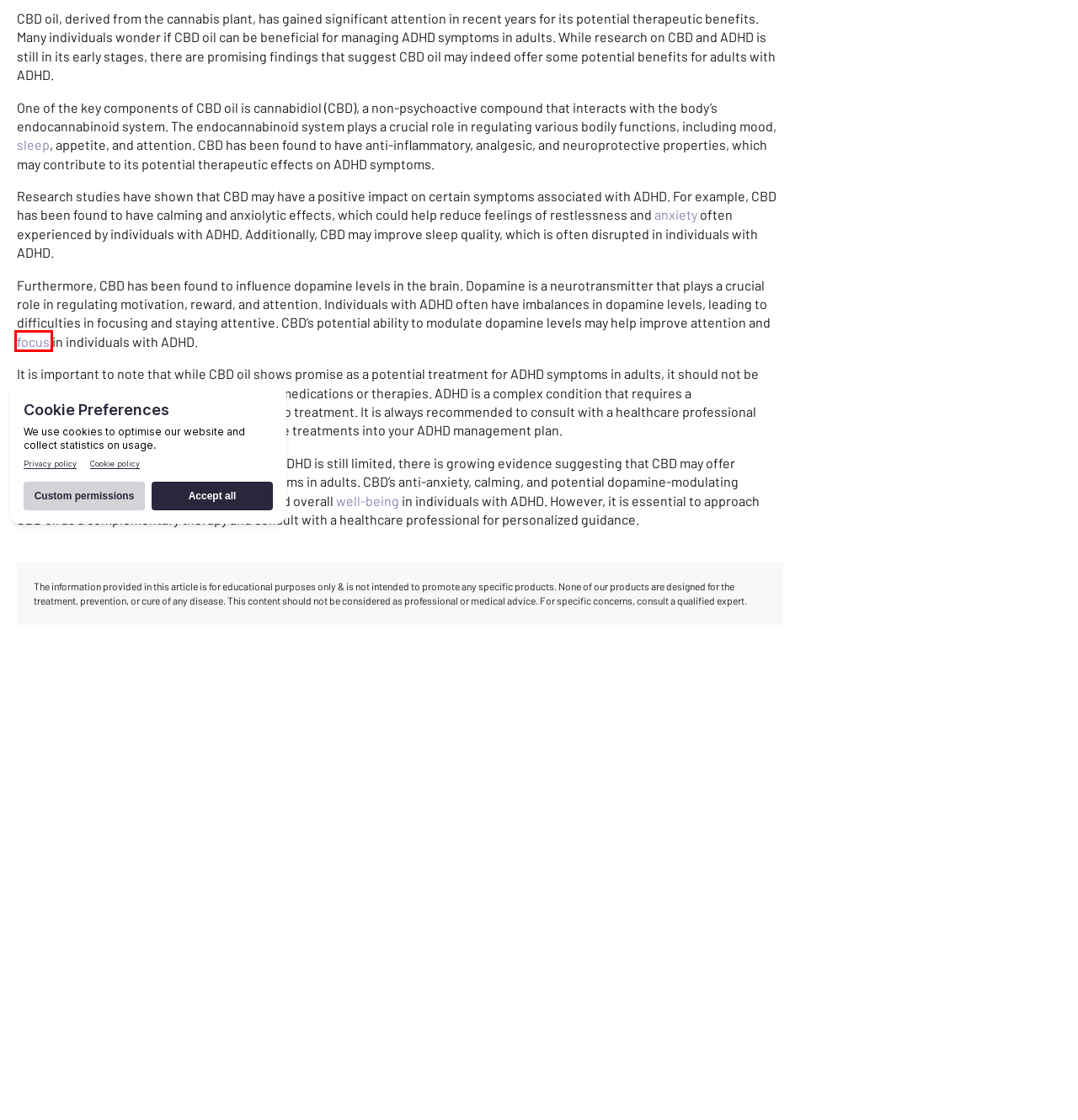You see a screenshot of a webpage with a red bounding box surrounding an element. Pick the webpage description that most accurately represents the new webpage after interacting with the element in the red bounding box. The options are:
A. My Account | Canavape
B. #1 Best CBD Vape Pen UK & Starter Kits | Canavape
C. Vaping Without Nicotine for Anxiety | Canavape
D. Exploring the Science: How CBD Vaping Can Boost Your Well-being | Canavape
E. Can Children Have CBD Oil | Canavape
F. The UK's Best CBD e liquid, CBG Vape Oil & Extracts Canavape
G. How Much CBD Oil for Sleep | Canavape
H. Can CBD Oil Help You Focus | Canavape

H